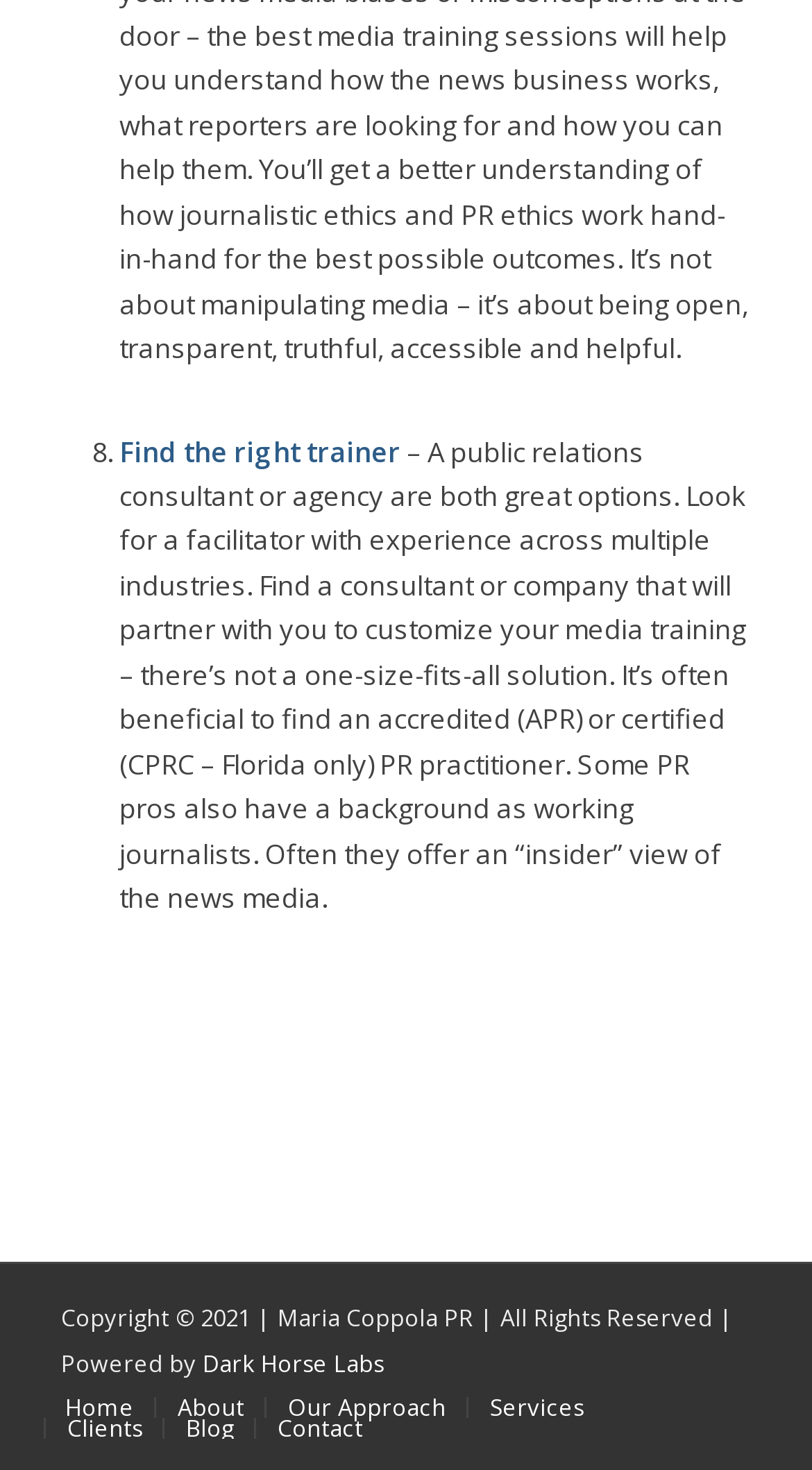Can you determine the bounding box coordinates of the area that needs to be clicked to fulfill the following instruction: "Visit EN FACEBOOK page"?

None